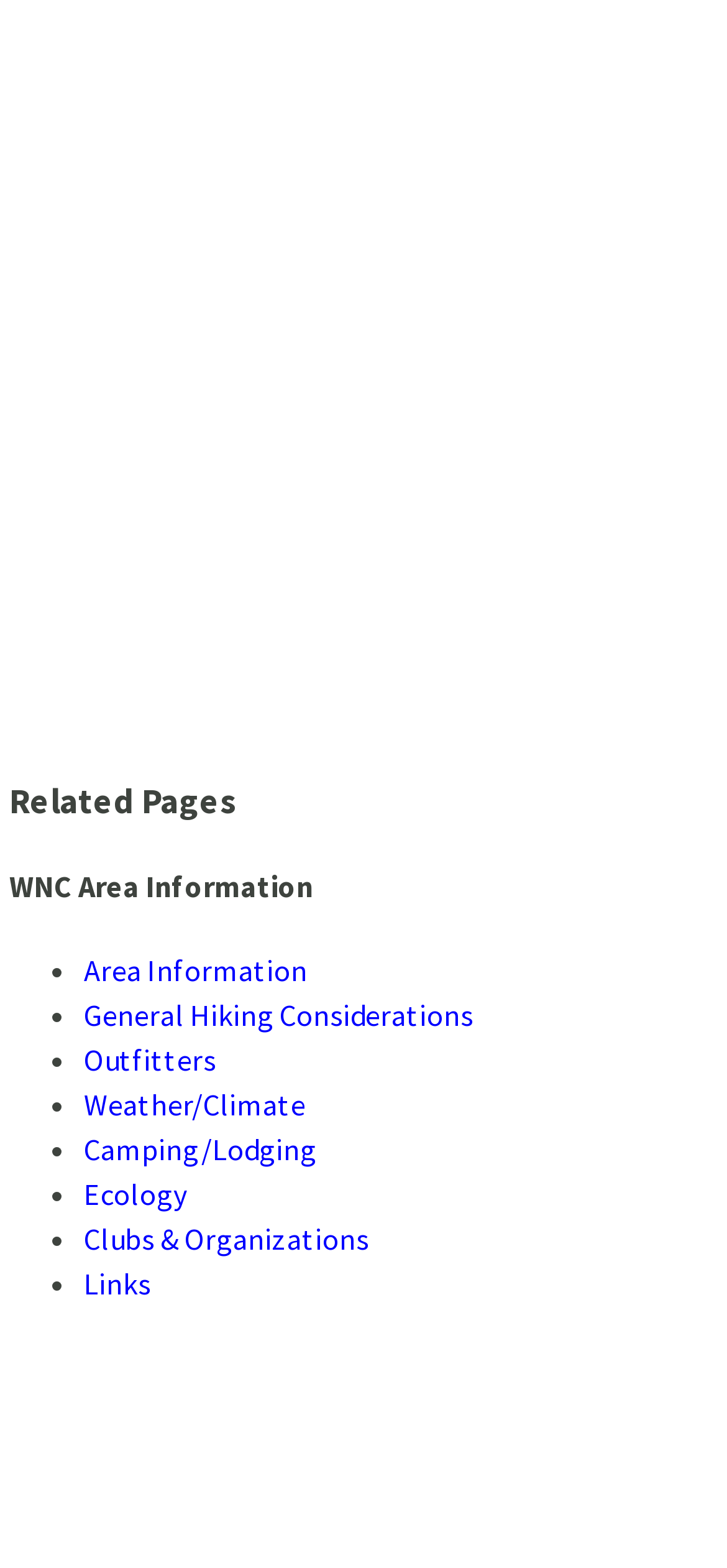Please pinpoint the bounding box coordinates for the region I should click to adhere to this instruction: "Discover Camping/Lodging options".

[0.115, 0.721, 0.436, 0.745]